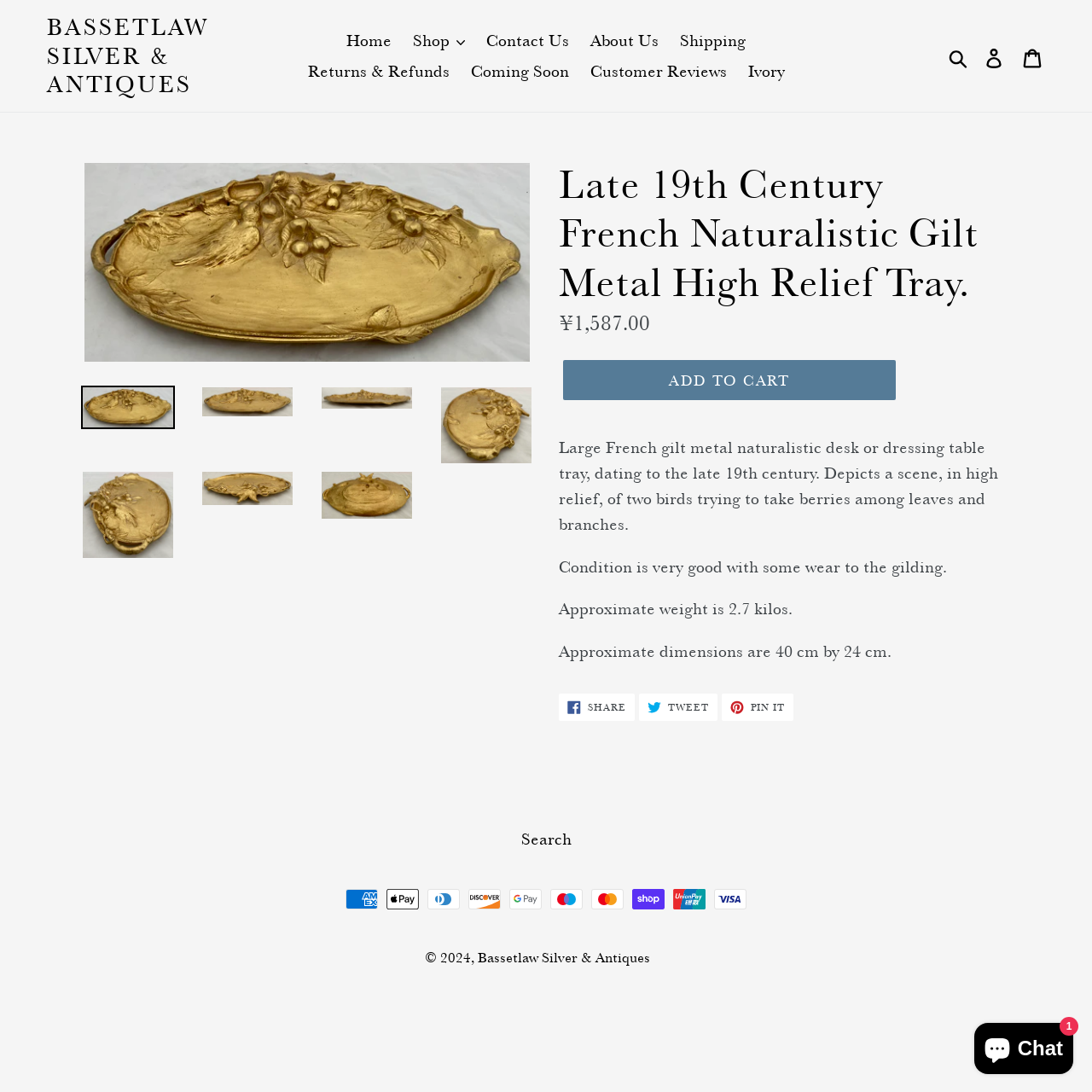Locate the bounding box coordinates of the clickable region necessary to complete the following instruction: "Log in to the account". Provide the coordinates in the format of four float numbers between 0 and 1, i.e., [left, top, right, bottom].

[0.893, 0.032, 0.93, 0.071]